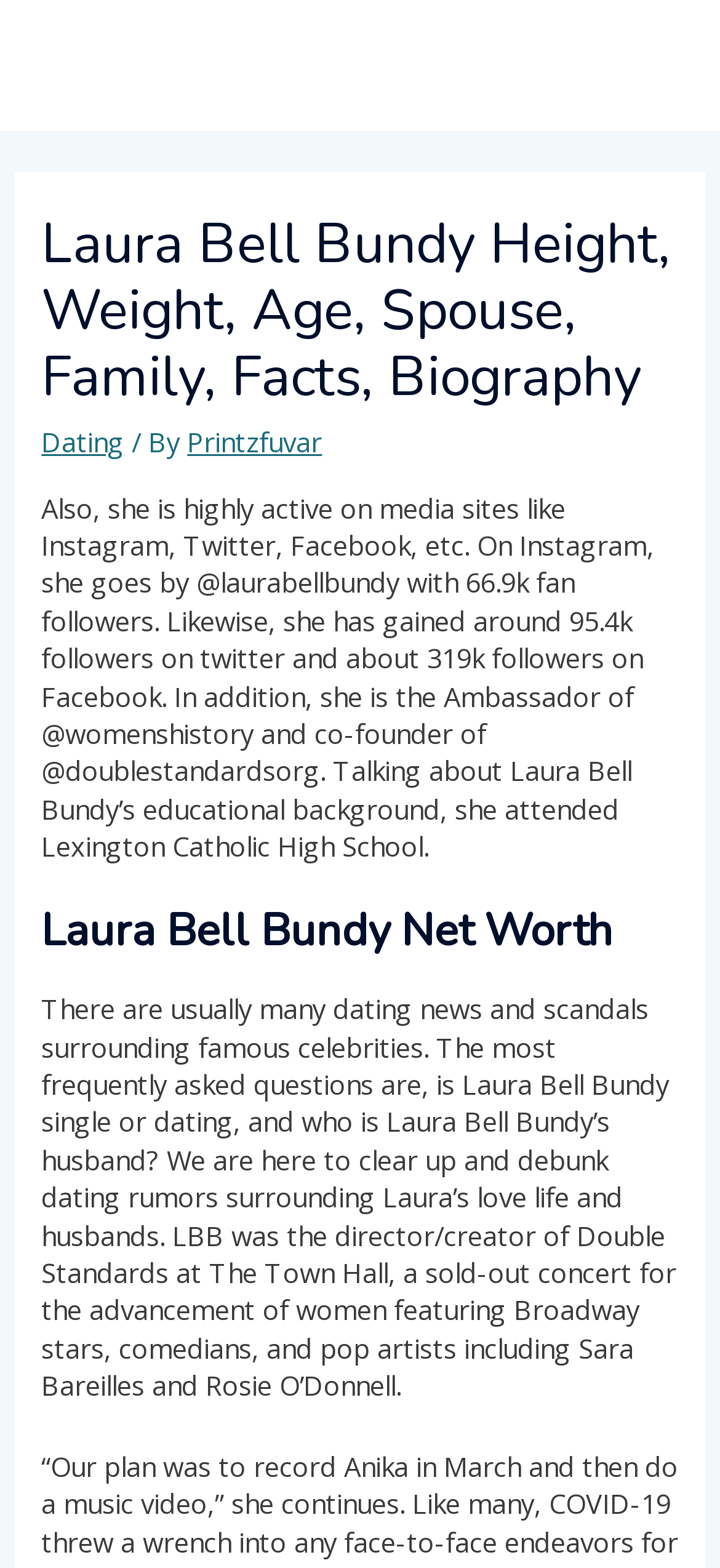Extract the text of the main heading from the webpage.

Laura Bell Bundy Height, Weight, Age, Spouse, Family, Facts, Biography